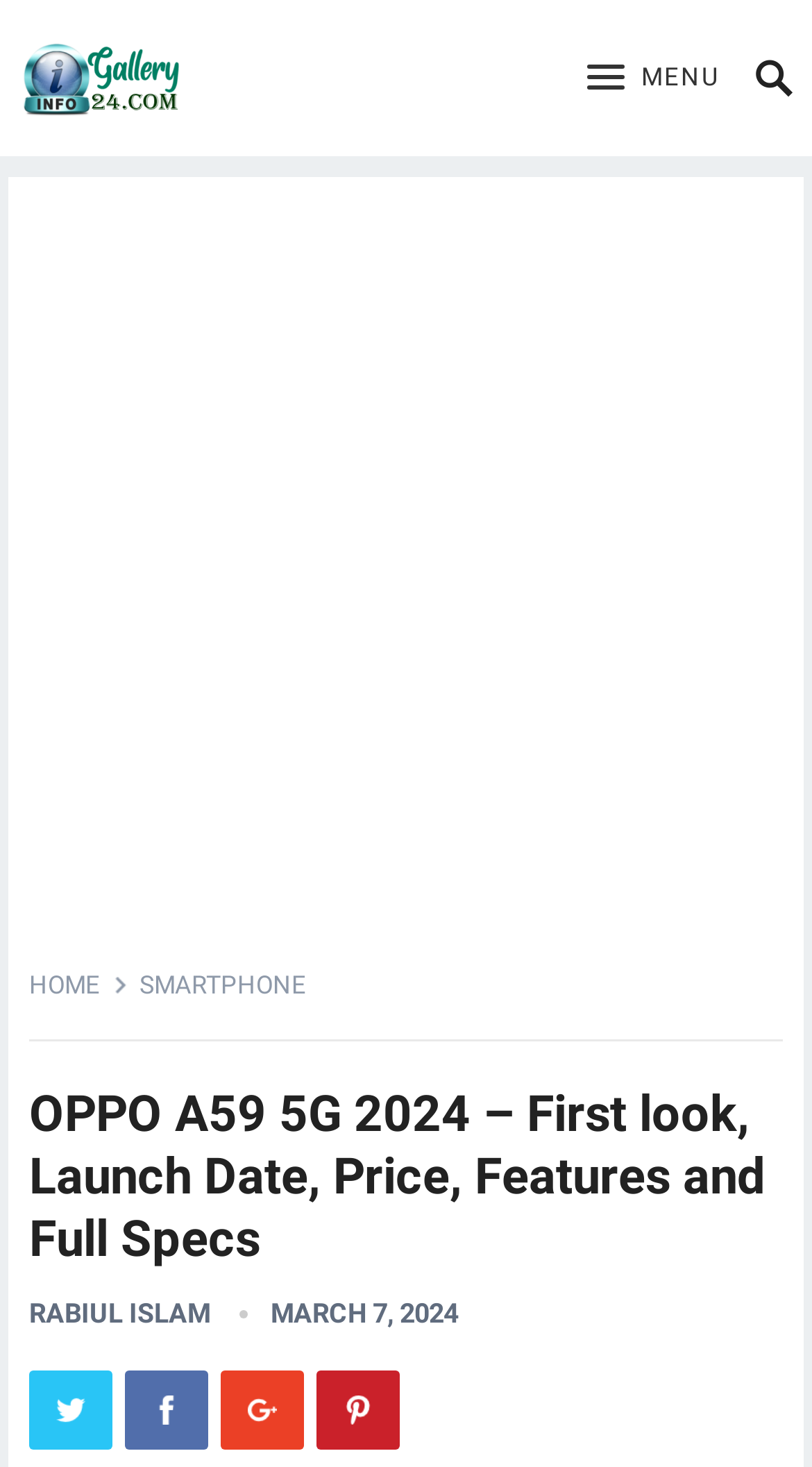Extract the primary heading text from the webpage.

OPPO A59 5G 2024 – First look, Launch Date, Price, Features and Full Specs